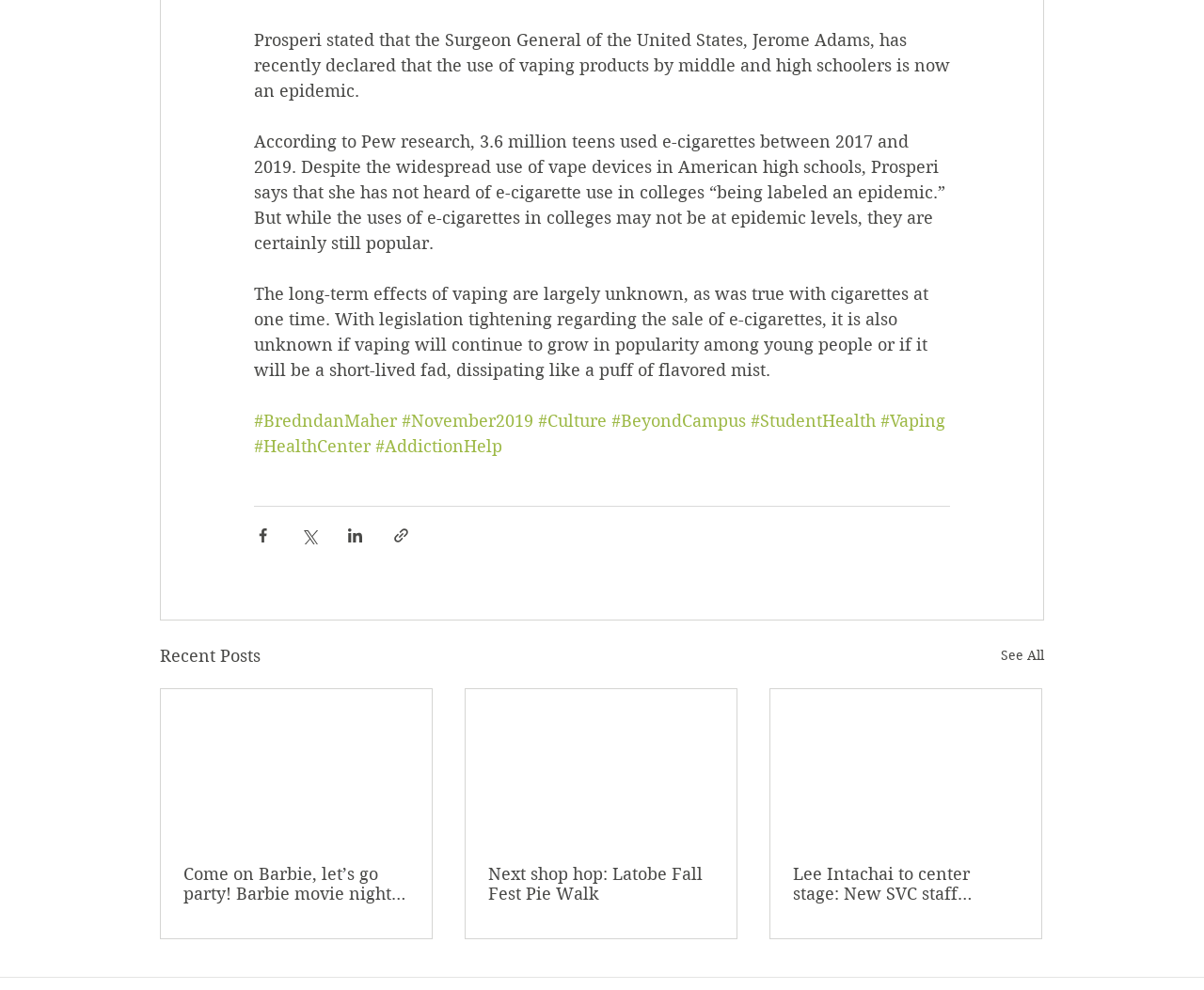Specify the bounding box coordinates of the area that needs to be clicked to achieve the following instruction: "Share via Twitter".

[0.249, 0.531, 0.264, 0.549]